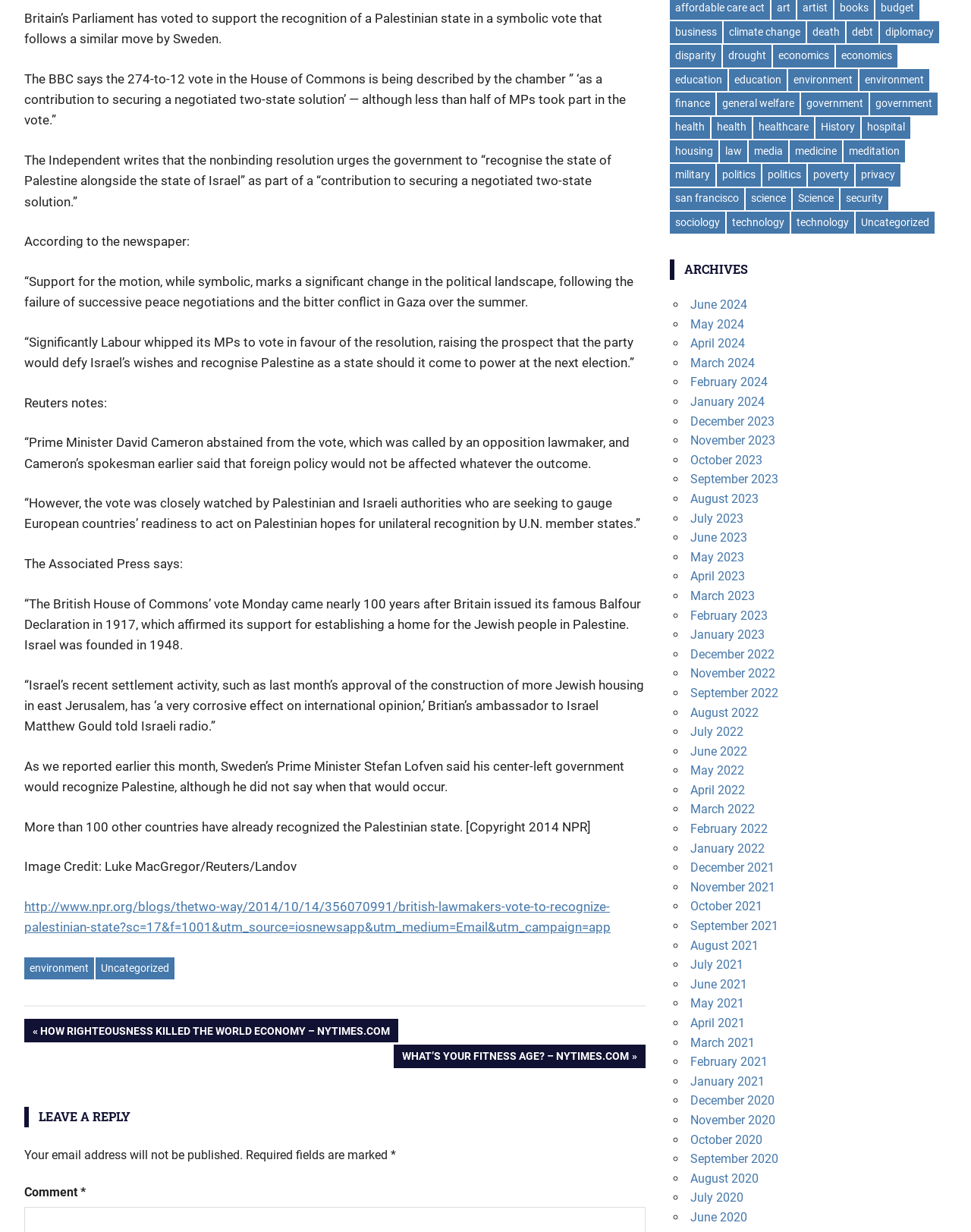Identify the bounding box of the HTML element described here: "Minister". Provide the coordinates as four float numbers between 0 and 1: [left, top, right, bottom].

None